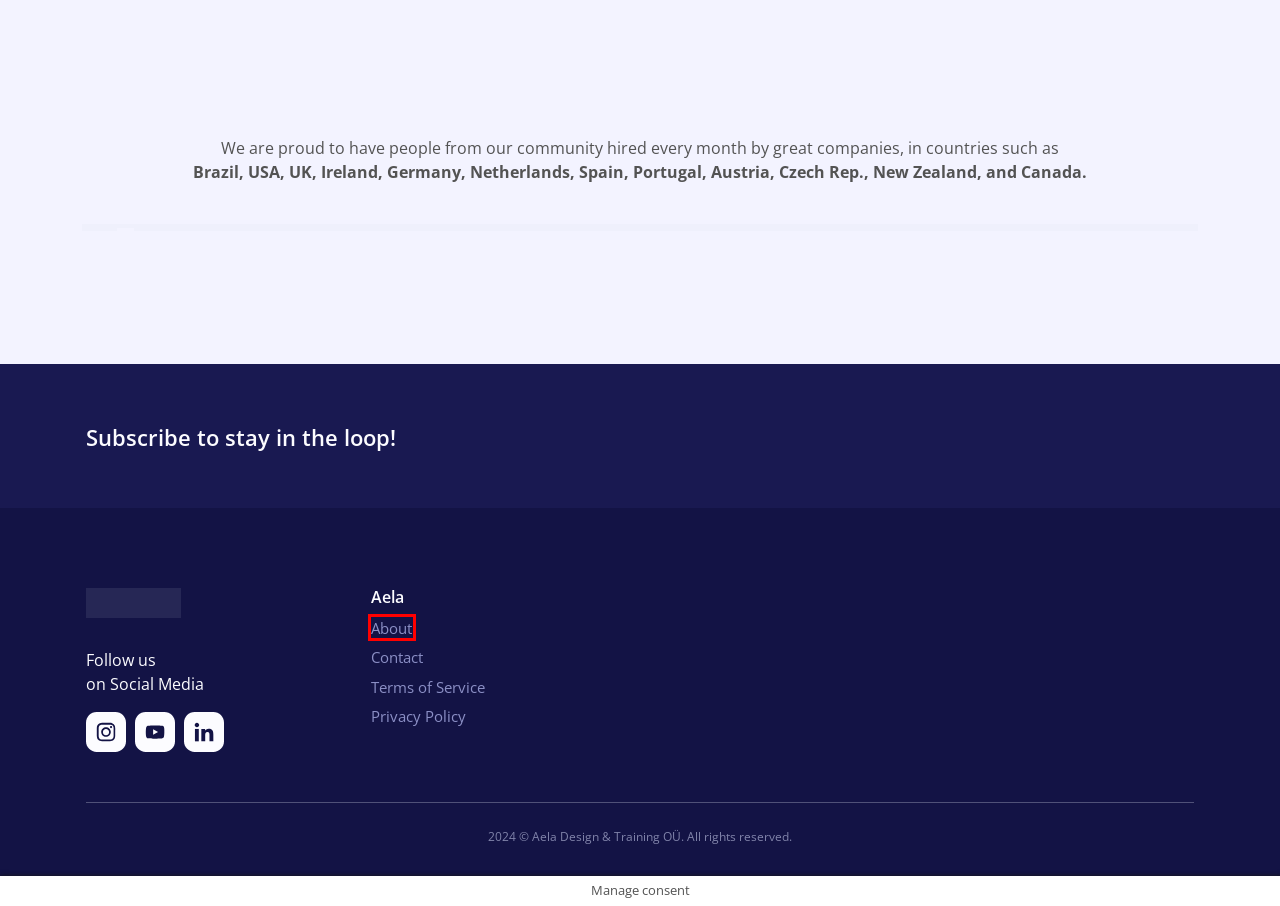You are presented with a screenshot of a webpage that includes a red bounding box around an element. Determine which webpage description best matches the page that results from clicking the element within the red bounding box. Here are the candidates:
A. Contact us - Aela School
B. Terms of Use - Aela School
C. Privacy Policy - Aela School
D. Our job is to help you get your dream job. - Aela School
E. Career in Product Design: How to Set Goals that Work
F. English and Curiosity Helped me Switch to UX - Interview With Victor L.
G. Accessibility For Digital Products - Aela School
H. The Multidisciplinary World of UX Design

D